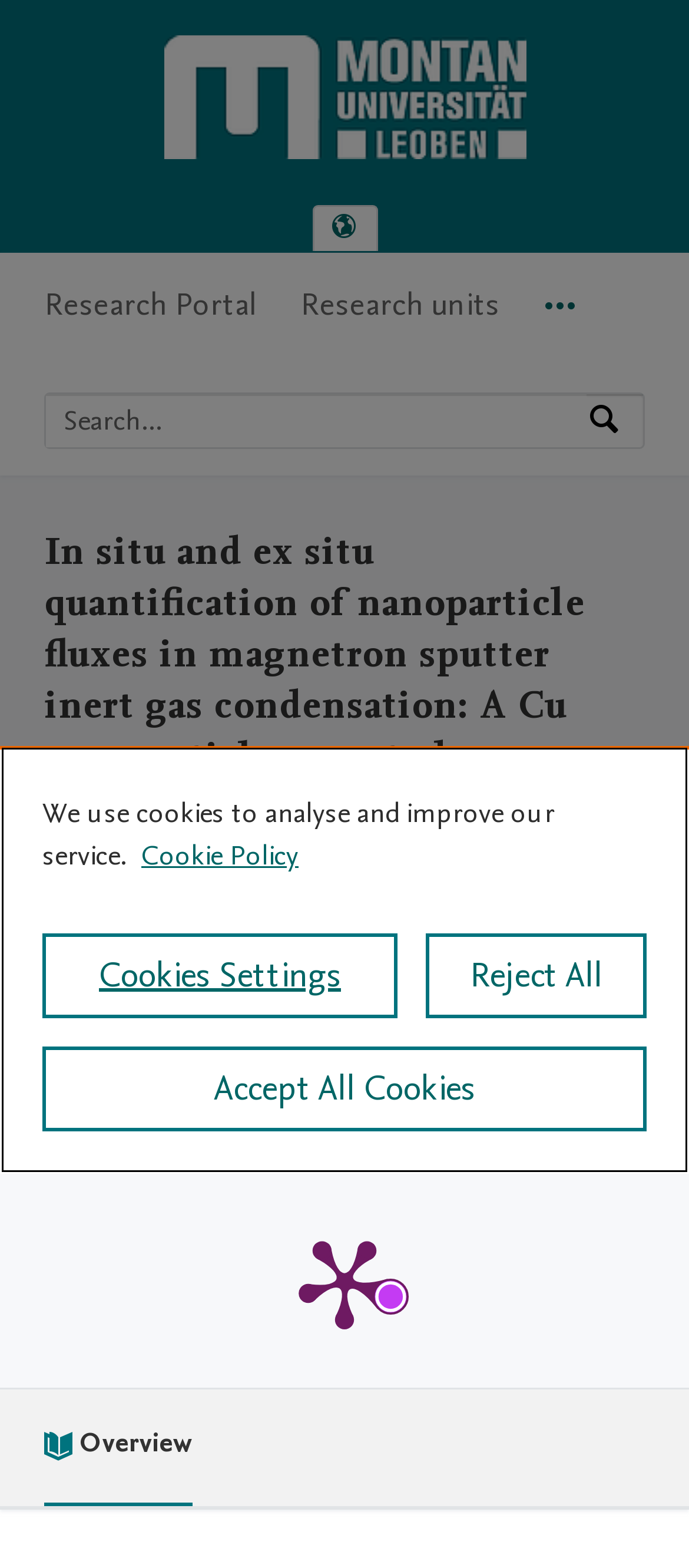What is the search function for?
With the help of the image, please provide a detailed response to the question.

I found the answer by looking at the static text 'Search by expertise, name or affiliation' and the search textbox and button.